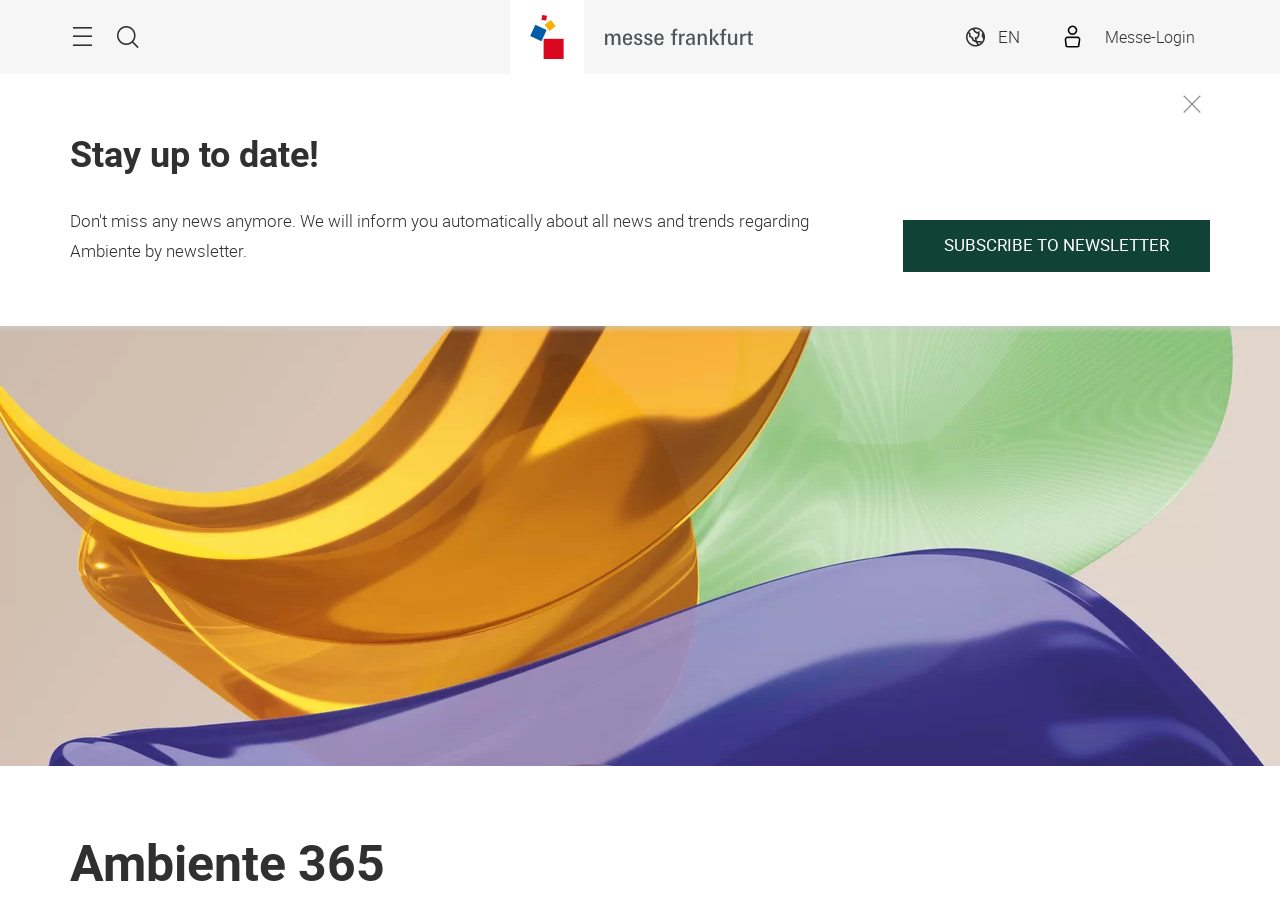Generate a comprehensive caption for the webpage you are viewing.

The webpage is about Ambiente, a place for encounters, both in-person and online. At the top, there is a header section with several links, including "a" and "c Search" on the left, followed by "Messe Frankfurt Cubes" and "Messe Frankfurt" with their respective logos. On the right side of the header, there is a link to switch the language to English and a "Messe-Login" text.

Below the header, there is a prominent heading "Stay up to date!" followed by a call-to-action link to "SUBSCRIBE TO NEWSLETTER" and a button "d" on the right side. 

The main content area features a large image, the "Ambiente Key Visual", which spans the entire width of the page. Above this image, there is a section with the Ambiente logo, accompanied by a text "7 – 11.2.2025 Frankfurt am Main" and a "Register now" link with an arrow icon.

At the bottom of the page, there is a heading "Ambiente 365", which seems to be the title of the webpage. Overall, the webpage has a clean layout with a focus on the Ambiente brand and its events.